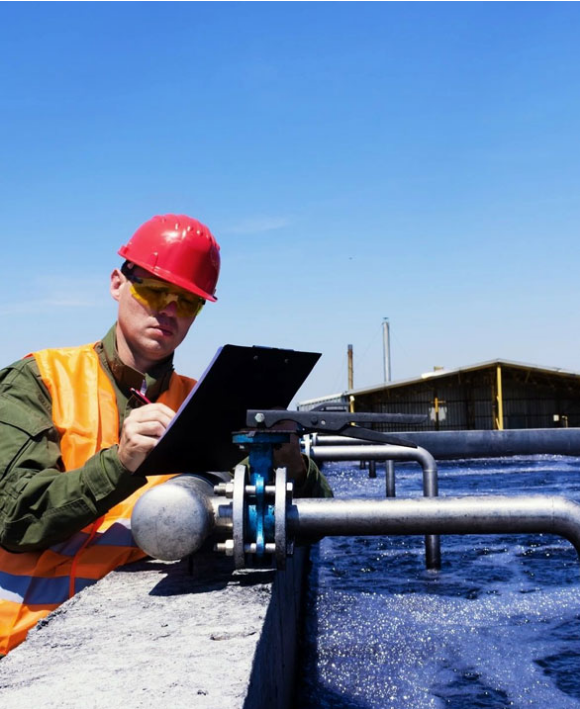Generate a complete and detailed caption for the image.

The image features a worker in a bright orange safety vest and a red hard hat, meticulously inspecting and recording information by the edge of a water treatment facility. He is positioned next to a large pipe, which is part of a system potentially designed for water processing. In the background, a clear blue sky complements the serene environment, while the bubbling water emphasizes active treatment processes. This setting aligns with the mission of Engineered Equipment Solutions in Iowa, known for providing quality process equipment and innovative solutions for the water and wastewater industry. The organization specializes in serving engineers and municipalities, showcasing a collaborative approach in achieving effective water treatment solutions.